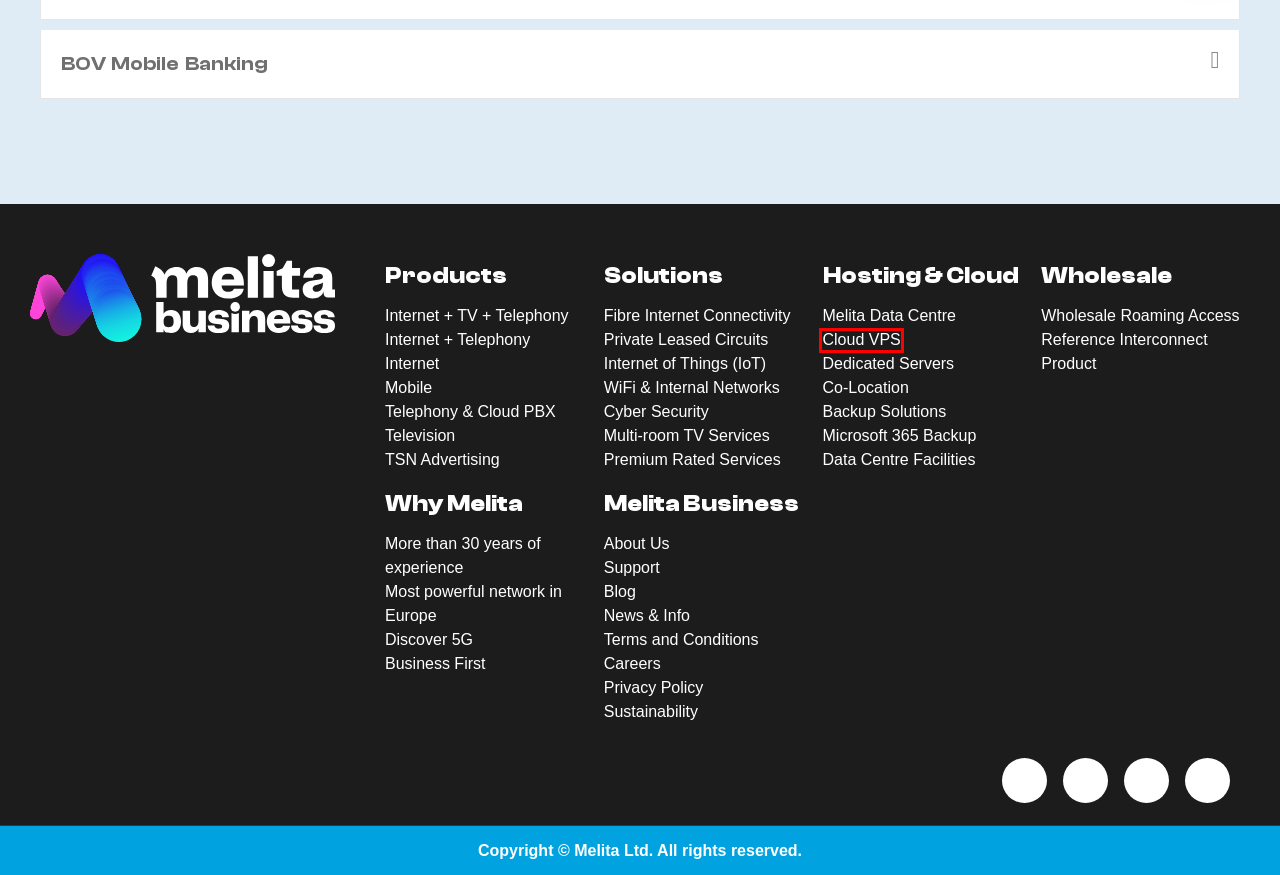Examine the screenshot of a webpage with a red rectangle bounding box. Select the most accurate webpage description that matches the new webpage after clicking the element within the bounding box. Here are the candidates:
A. Cloud VPS Server Hosting - Melita Business Malta
B. Dedicated Leased Servers | Bare Metal as a Service - Melita Business Malta
C. 30 Years of Melita Business - Melita Business Malta
D. Best TV Solutions for Business - Melita Business Malta
E. Most powerful network in Europe - Melita Business Malta
F. Point-to-Point Leased Circuits | MPLS VPN - Melita Business Malta
G. Our Privacy Policy - Melita Business Malta
H. Cyber Security Solutions - Melita Business Malta

A